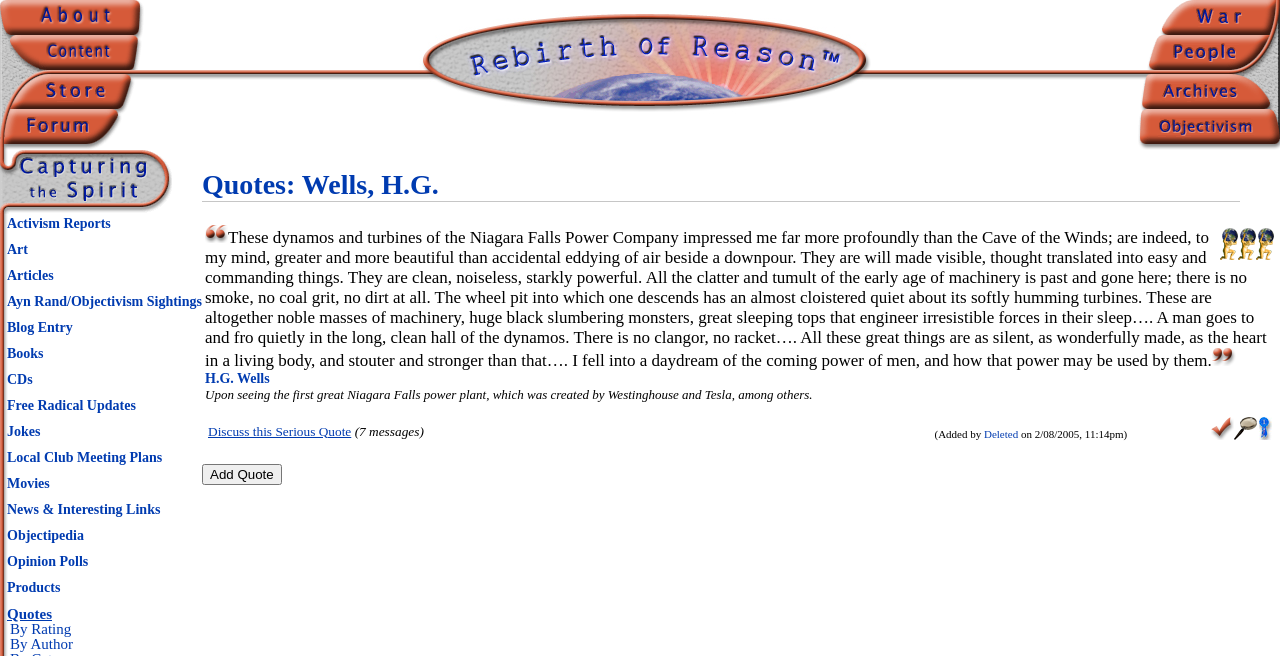Specify the bounding box coordinates of the area that needs to be clicked to achieve the following instruction: "Visit Rebirth of Reason".

[0.321, 0.097, 0.681, 0.123]